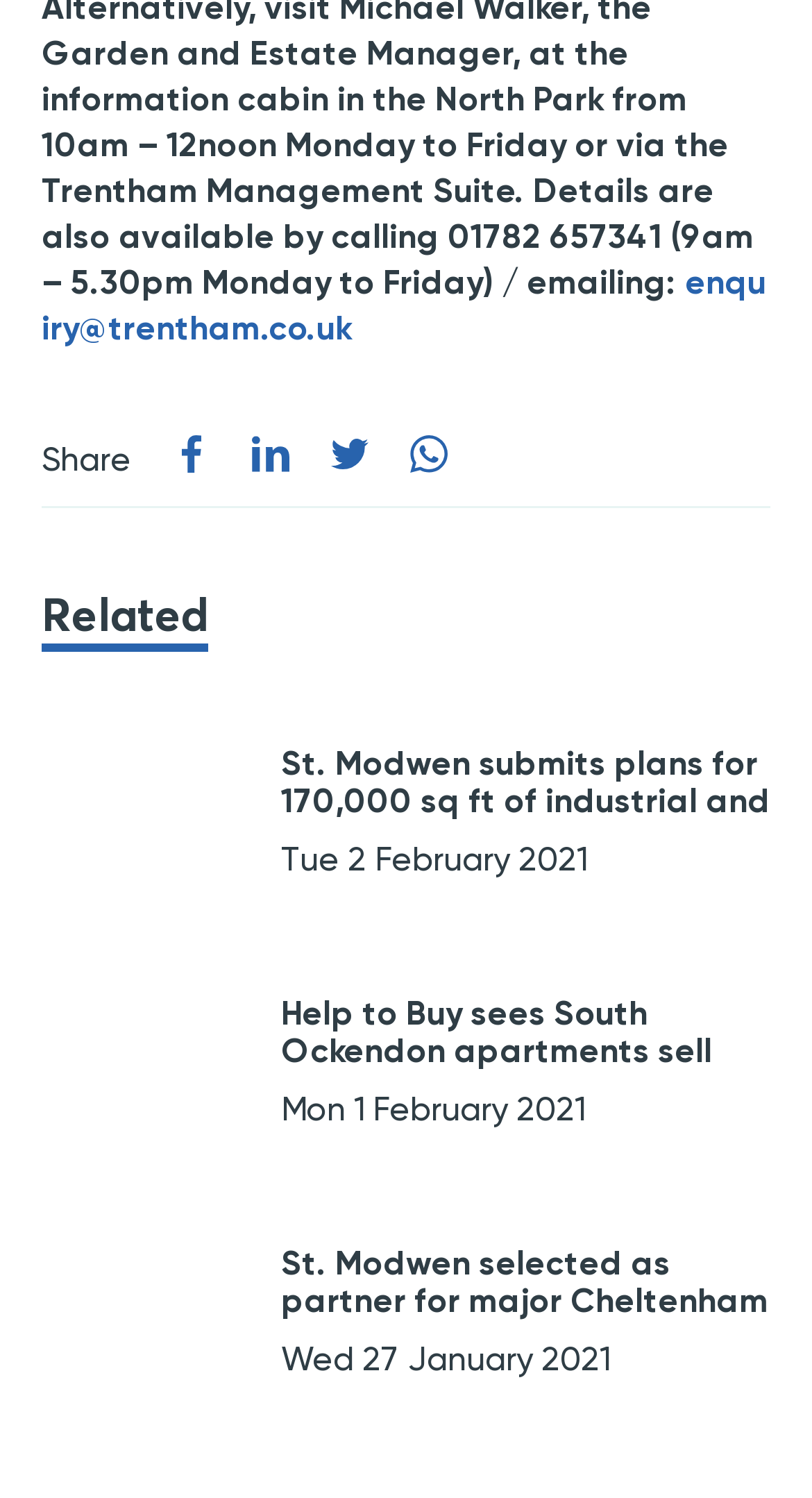Determine the bounding box coordinates of the clickable element necessary to fulfill the instruction: "View the article about Help to Buy sees South Ockendon apartments sell out". Provide the coordinates as four float numbers within the 0 to 1 range, i.e., [left, top, right, bottom].

[0.051, 0.641, 0.308, 0.78]